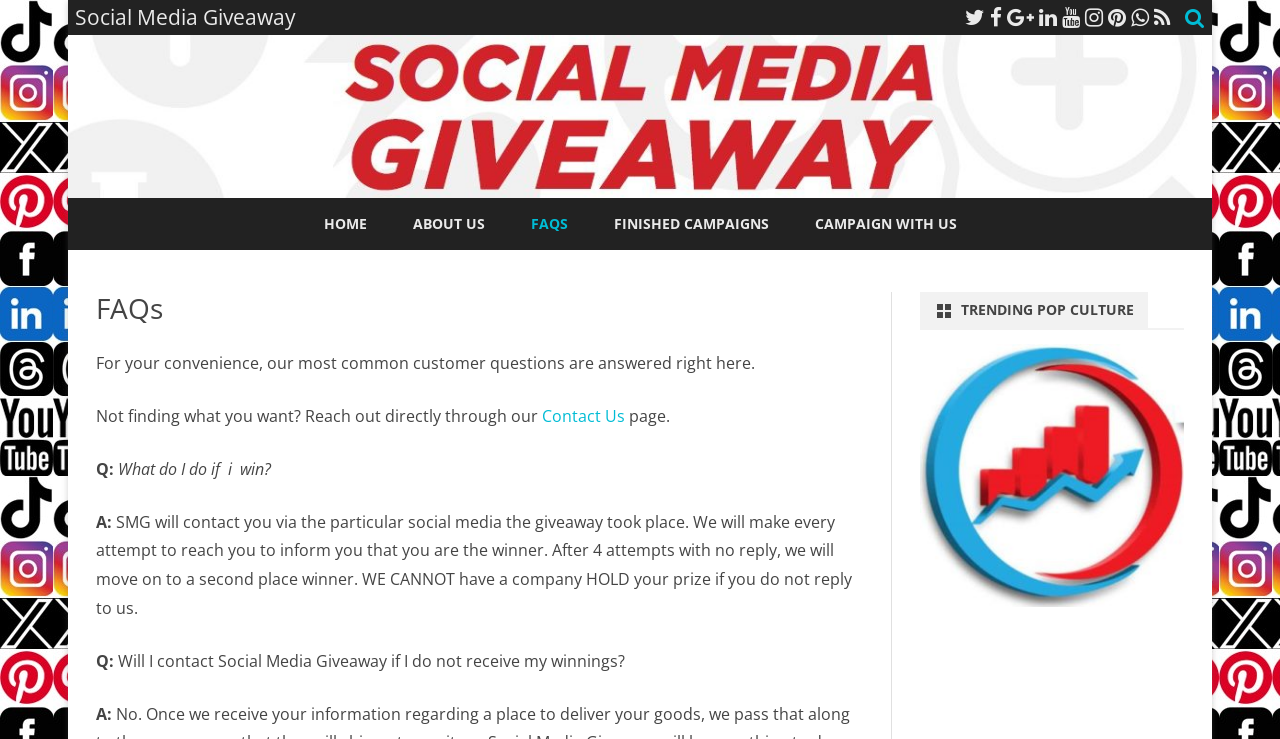Use the details in the image to answer the question thoroughly: 
What is the purpose of this webpage?

Based on the webpage content, it appears that the primary purpose of this webpage is to provide answers to frequently asked questions (FAQs) from customers. The webpage has a heading 'FAQs' and contains several question-answer pairs, indicating that it is a resource for customers to find answers to common questions.